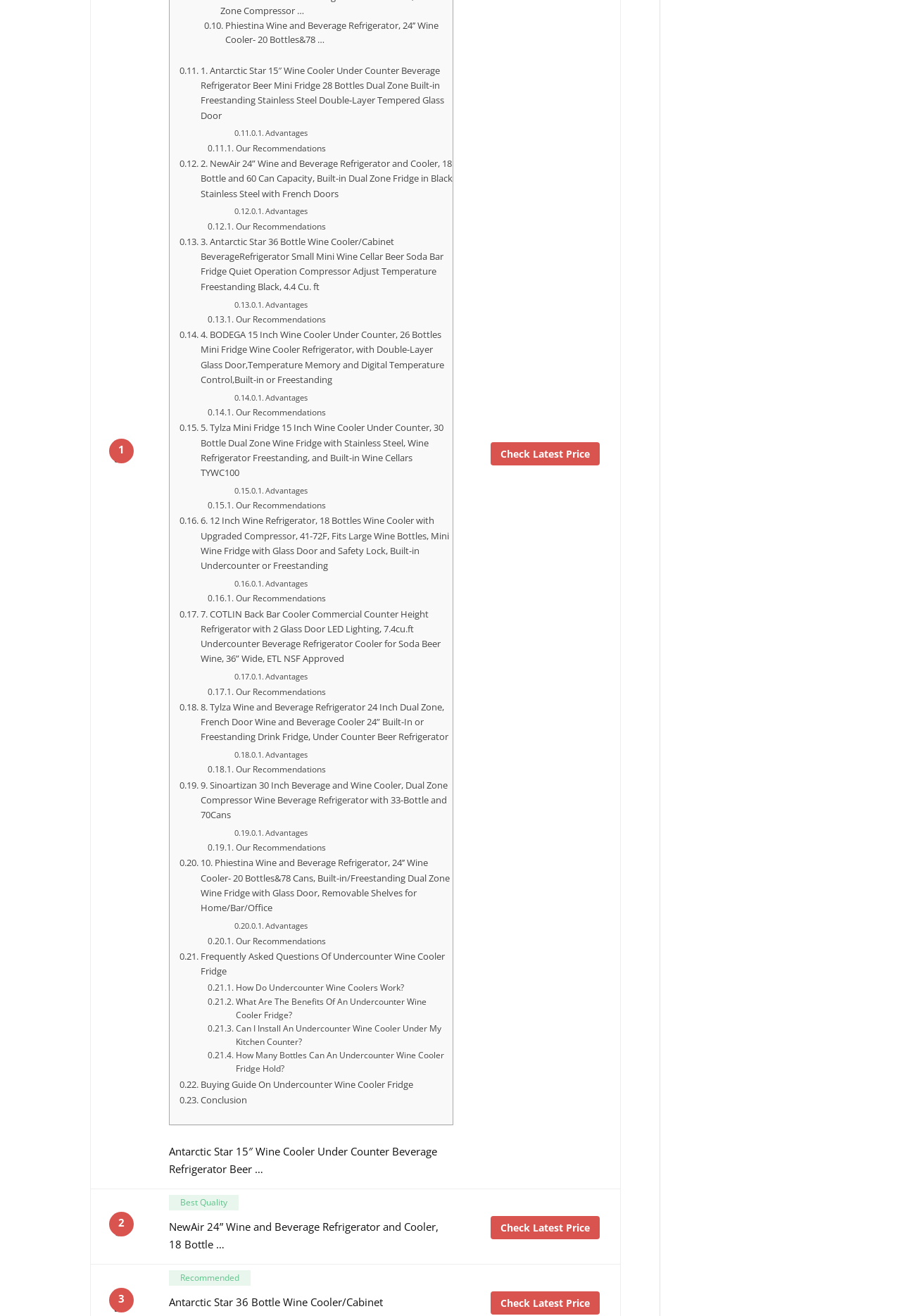Please determine the bounding box coordinates of the element's region to click for the following instruction: "Click on the link to read the frequently asked questions of undercounter wine cooler fridge".

[0.199, 0.721, 0.502, 0.744]